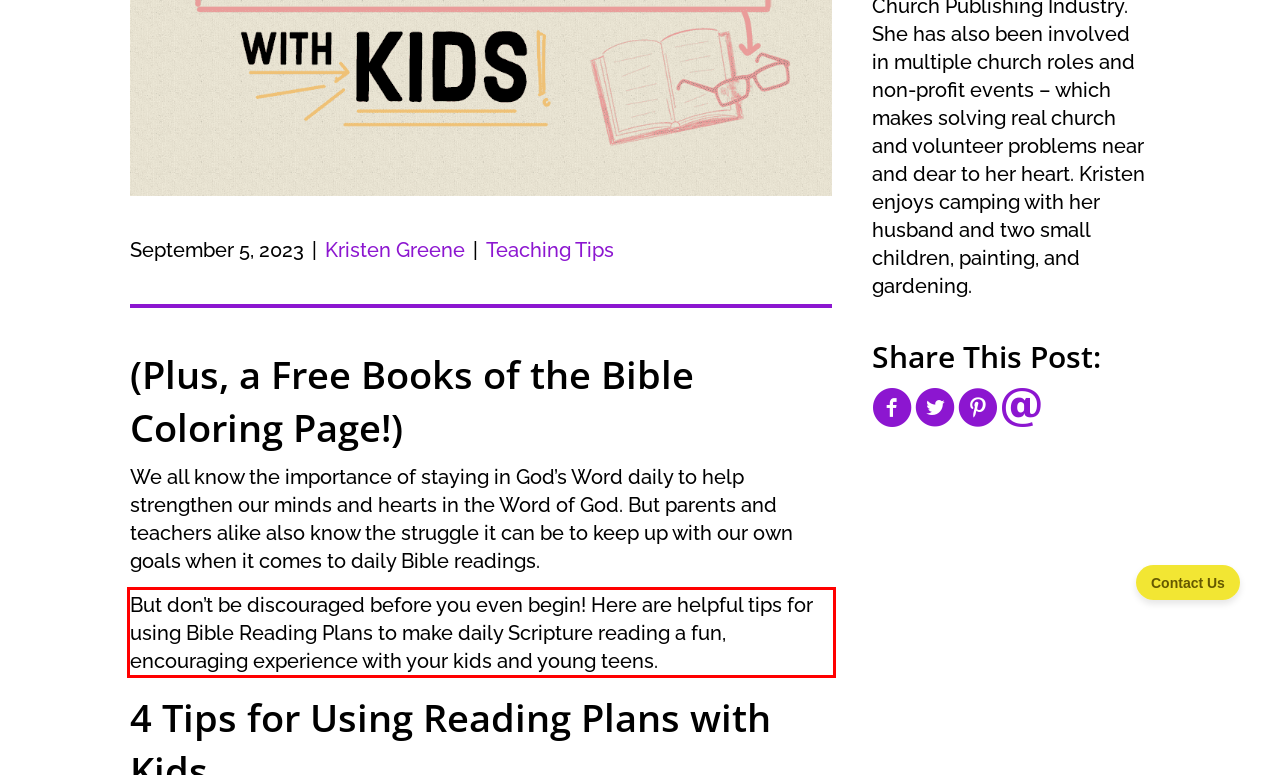You are given a webpage screenshot with a red bounding box around a UI element. Extract and generate the text inside this red bounding box.

But don’t be discouraged before you even begin! Here are helpful tips for using Bible Reading Plans to make daily Scripture reading a fun, encouraging experience with your kids and young teens.